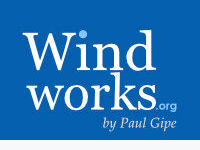Elaborate on all the key elements and details present in the image.

The image features the logo of Wind Works, a website dedicated to wind energy and renewable resources, created by Paul Gipe. The logo showcases the distinctive words "Wind works" prominently displayed in white against a vibrant blue background, highlighting its focus on wind energy solutions. The site URL, "windworks.org," is included in smaller text, along with Paul Gipe's name, reinforcing the personal connection to the content provided on the site. This branding visually embodies the site's mission to educate and advocate for sustainable energy practices.